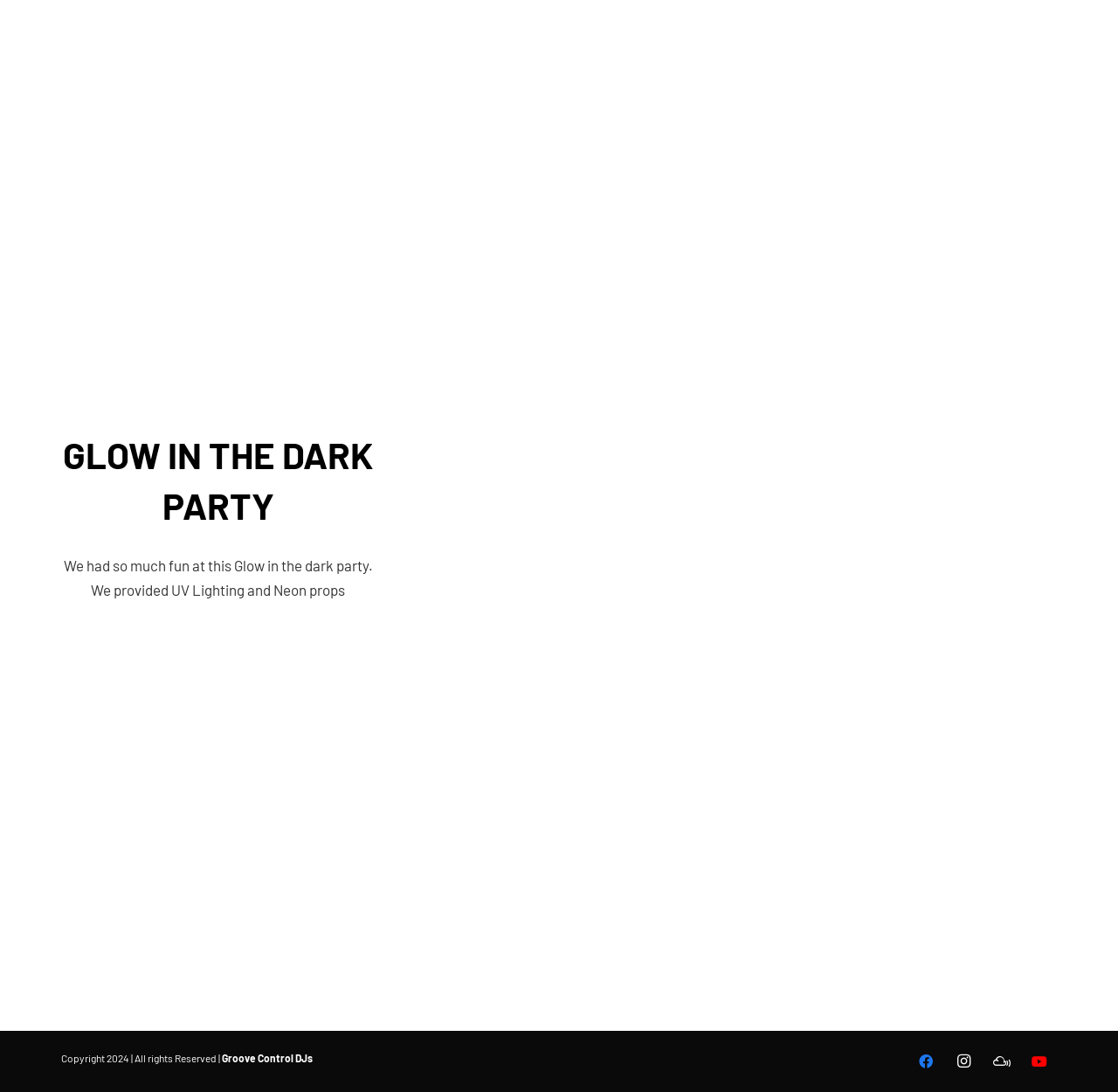How many social media links are present?
Based on the visual details in the image, please answer the question thoroughly.

There are four social media links present at the bottom of the page, namely Facebook, Instagram, Mixcloud, and YouTube.